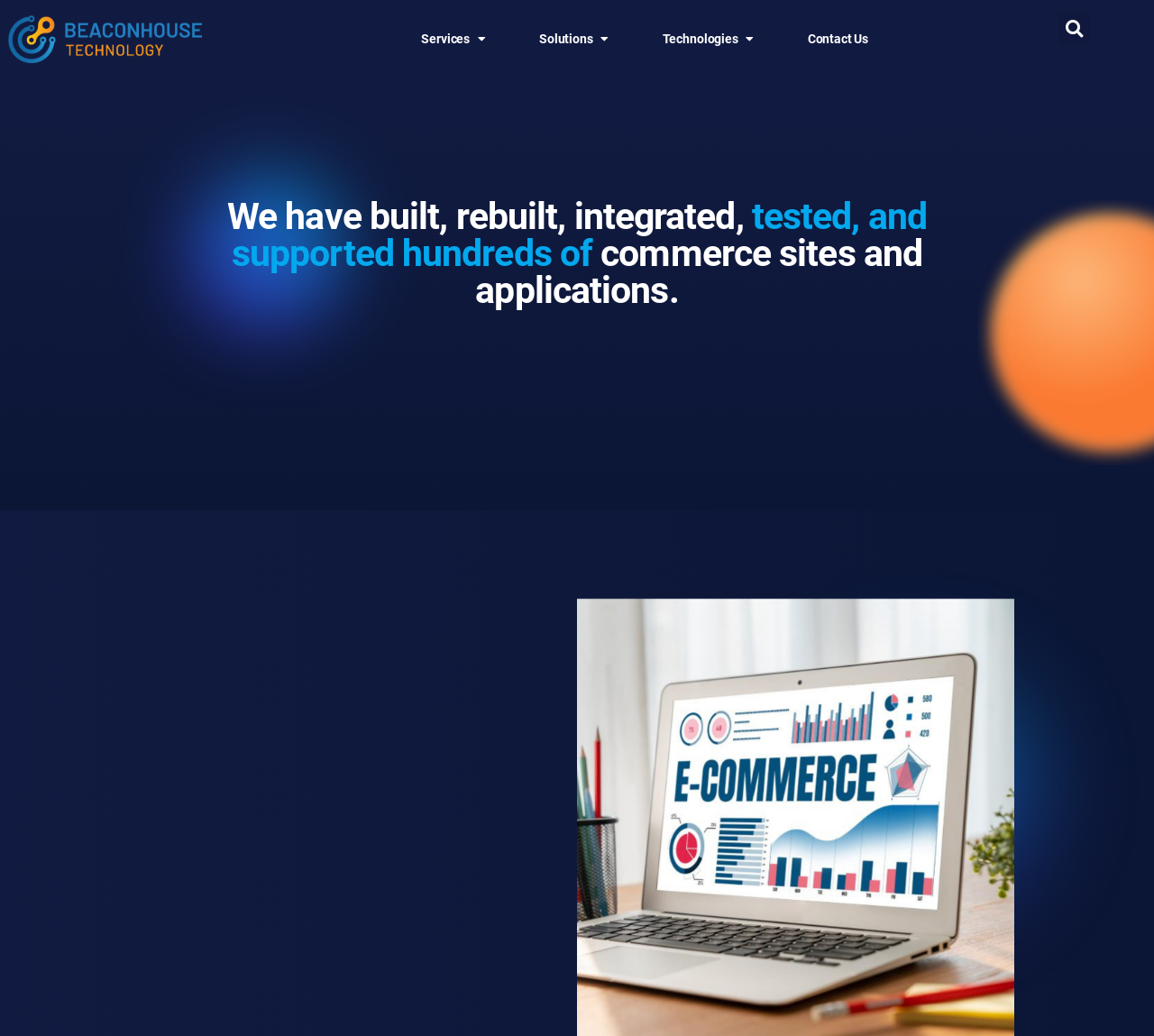Please provide a one-word or phrase answer to the question: 
How many commerce sites and applications has the company worked on?

hundreds